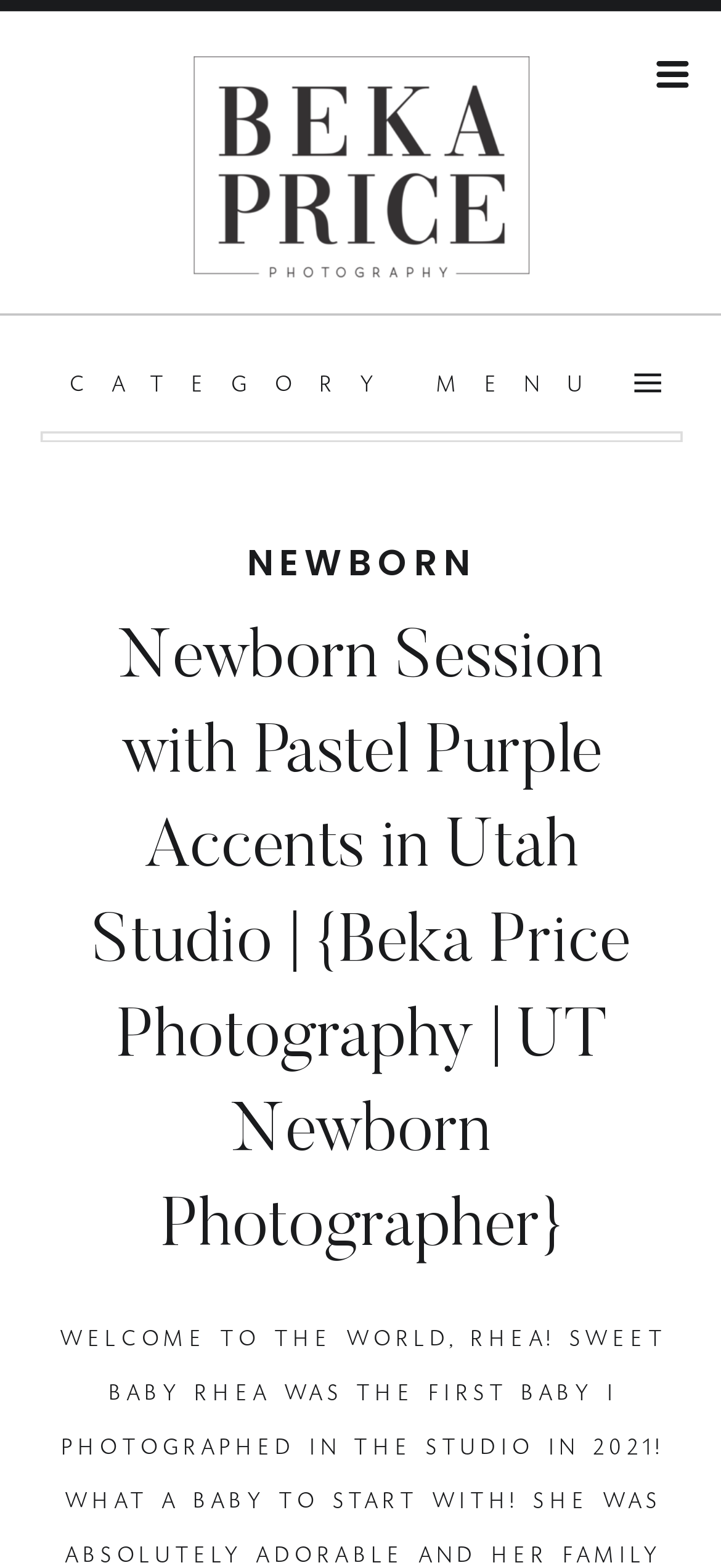Answer the question with a single word or phrase: 
How many images are displayed on this page?

2